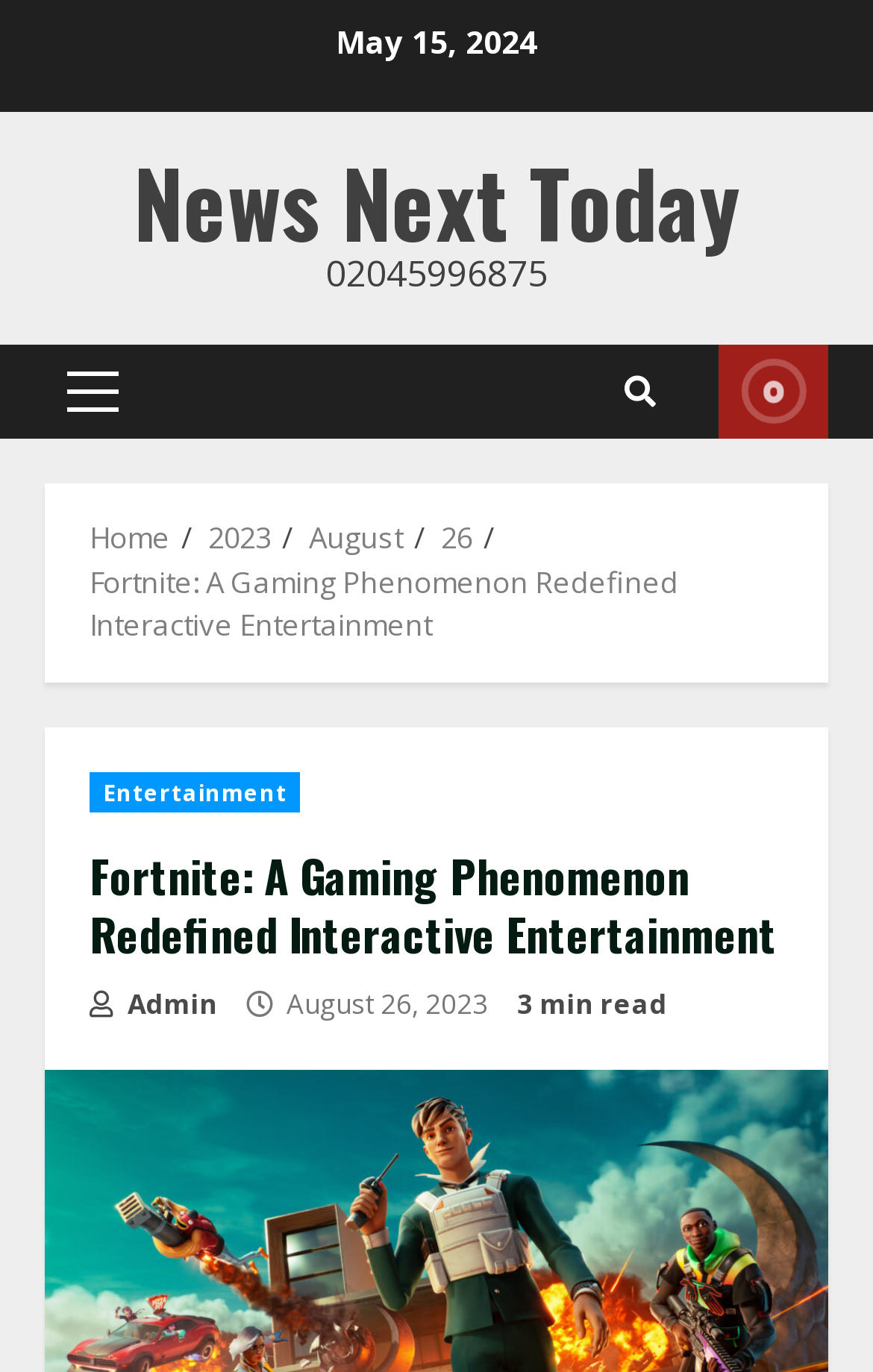Predict the bounding box coordinates of the UI element that matches this description: "Primary Menu". The coordinates should be in the format [left, top, right, bottom] with each value between 0 and 1.

[0.051, 0.251, 0.162, 0.32]